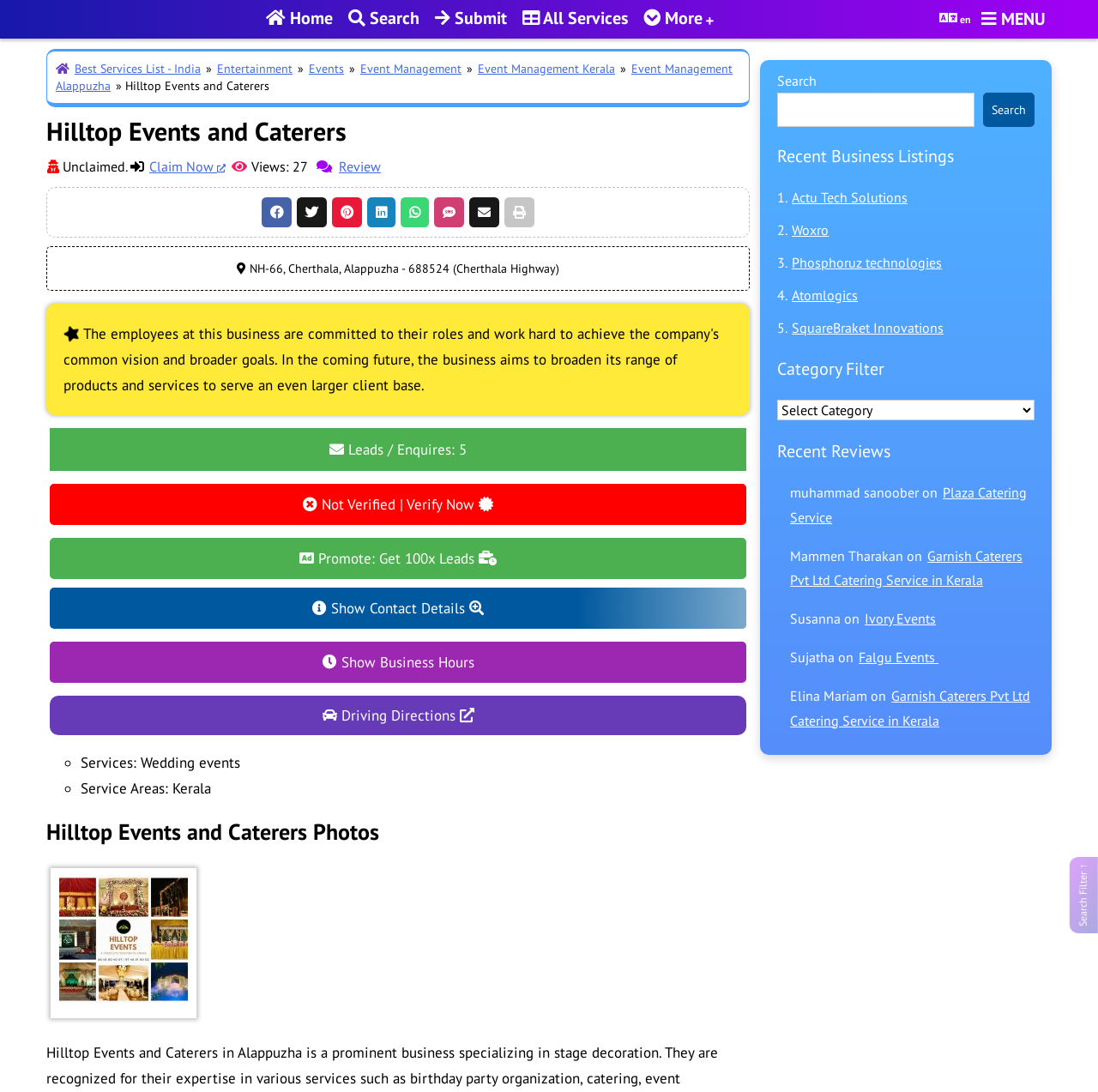How many reviews are listed on the webpage?
Carefully analyze the image and provide a thorough answer to the question.

The number of reviews listed on the webpage can be found by counting the number of review sections, which are denoted by the 'Recent Reviews' heading. In this case, there are three review sections, indicating that there are three reviews listed on the webpage.